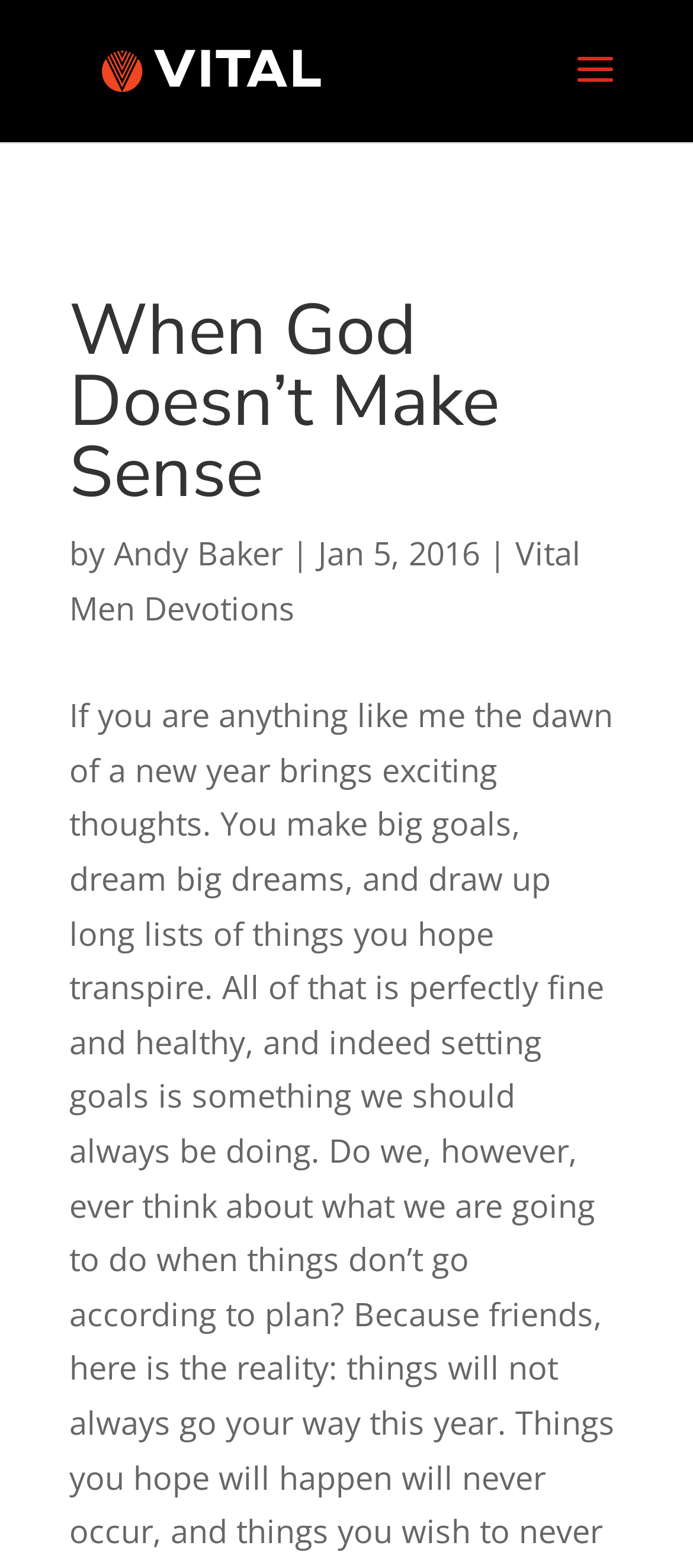What is the title or heading displayed on the webpage?

When God Doesn’t Make Sense